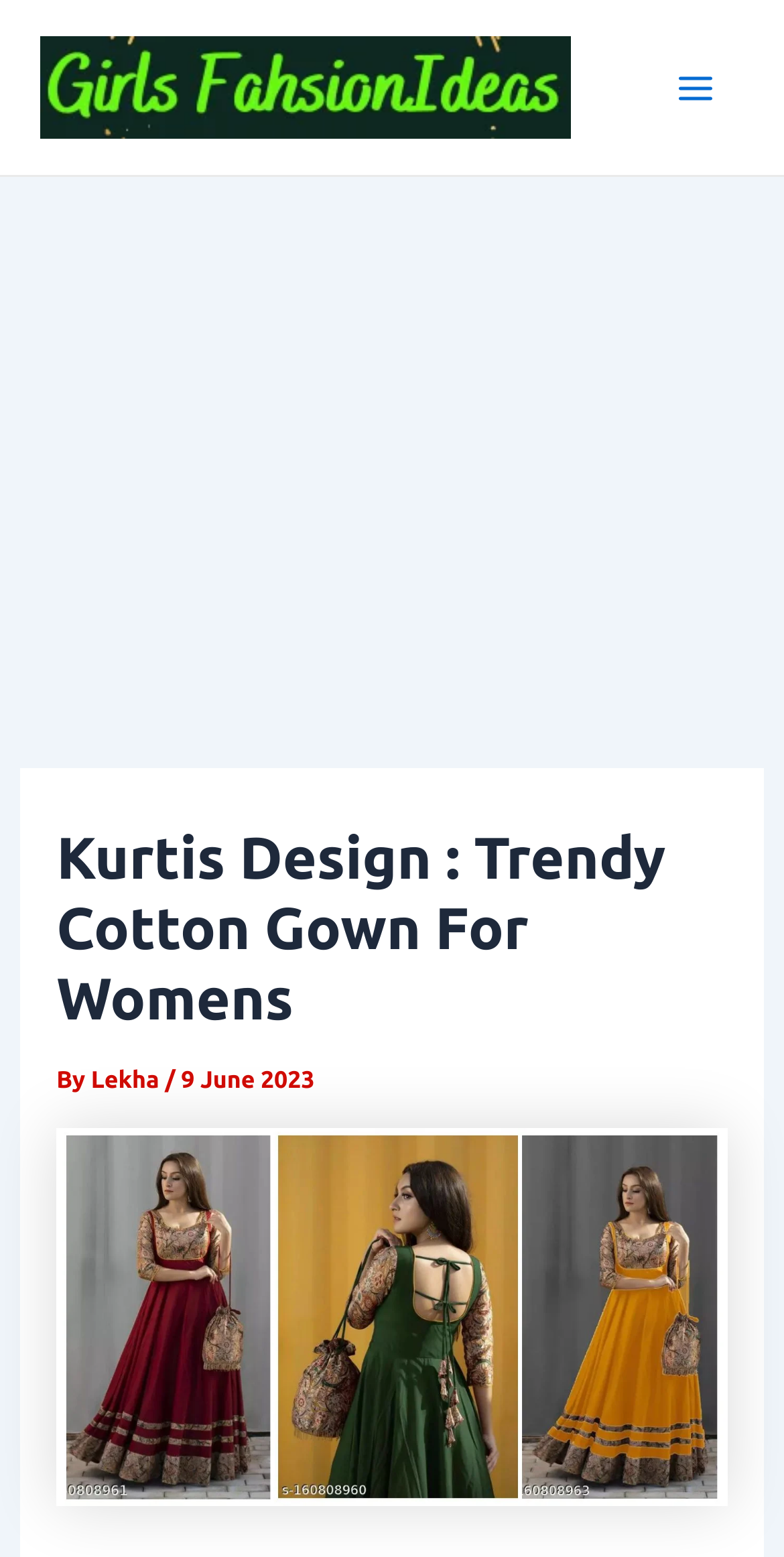Describe the entire webpage, focusing on both content and design.

The webpage appears to be a fashion blog or article, specifically focused on women's fashion. At the top-left corner, there is a link and an image, both labeled "Girls Fashion Ideas", which suggests that this might be the website's logo or branding. 

On the top-right corner, there is a button labeled "Main Menu", which is not expanded. Next to the button, there is a small image, but it does not have a descriptive label.

The main content of the webpage is headed by a title "Kurtis Design : Trendy Cotton Gown For Womens", which is positioned in the upper half of the page. Below the title, there is a byline that reads "By Lekha" with the date "9 June 2023". This suggests that the article is written by Lekha and was published on June 9, 2023.